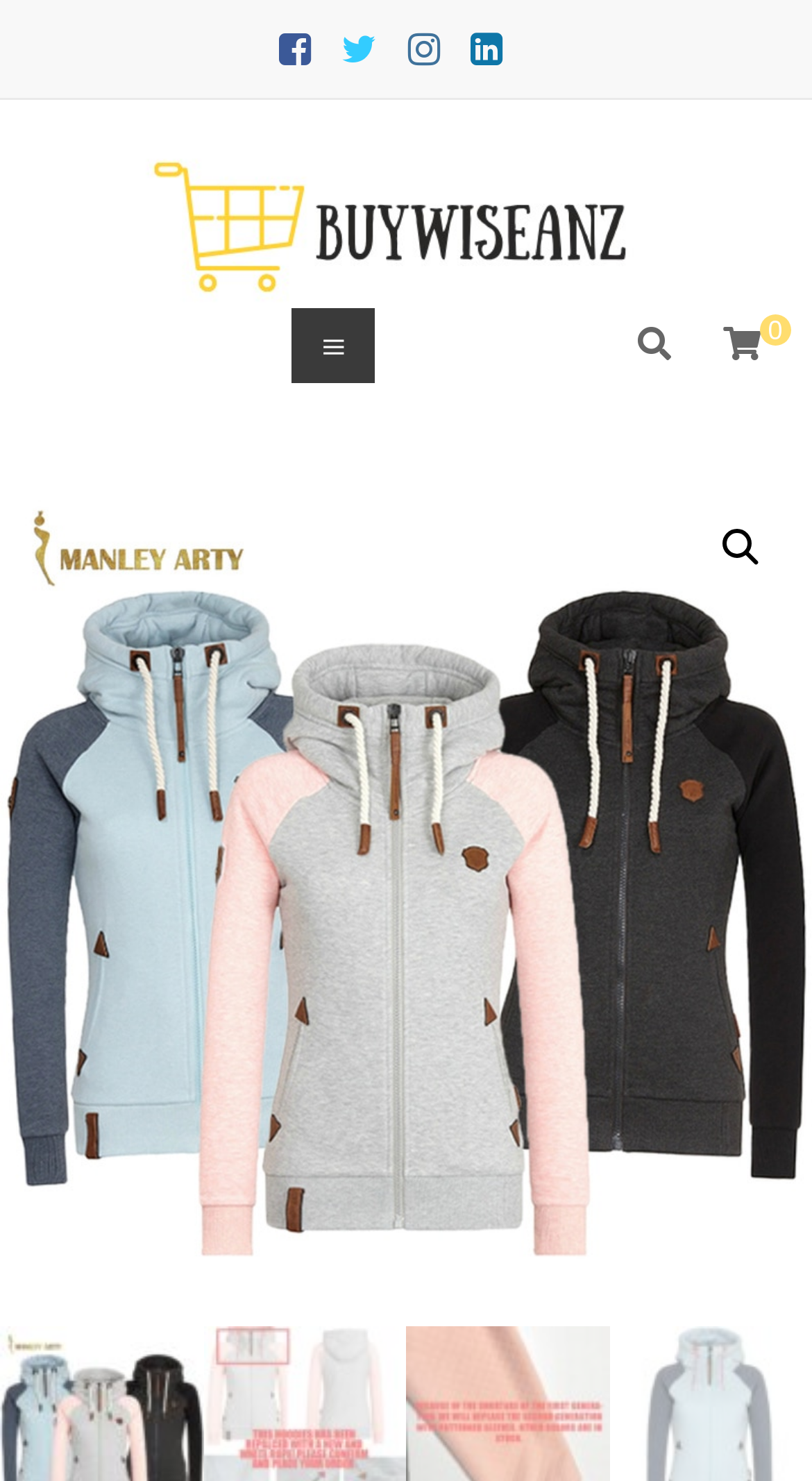Explain in detail what is displayed on the webpage.

The webpage appears to be a product page for a plus-size oversized hoodie. At the top left, there are four social media links, represented by icons, aligned horizontally. To the right of these icons, the brand name "BuyWiseAnz" is displayed, accompanied by a logo image below it. 

Below the brand name, there is a search icon, represented by a magnifying glass, located at the top right corner of the page. 

The main content of the page is a product description, which takes up most of the page's width. The product title, "Plus Size 5XL Oversized Hoodie Women Pullover Sweatshirts Female Patchwork Fleece Hooded Jacket Autumn Coat Warm Hoody", is displayed prominently, accompanied by a product image below it.